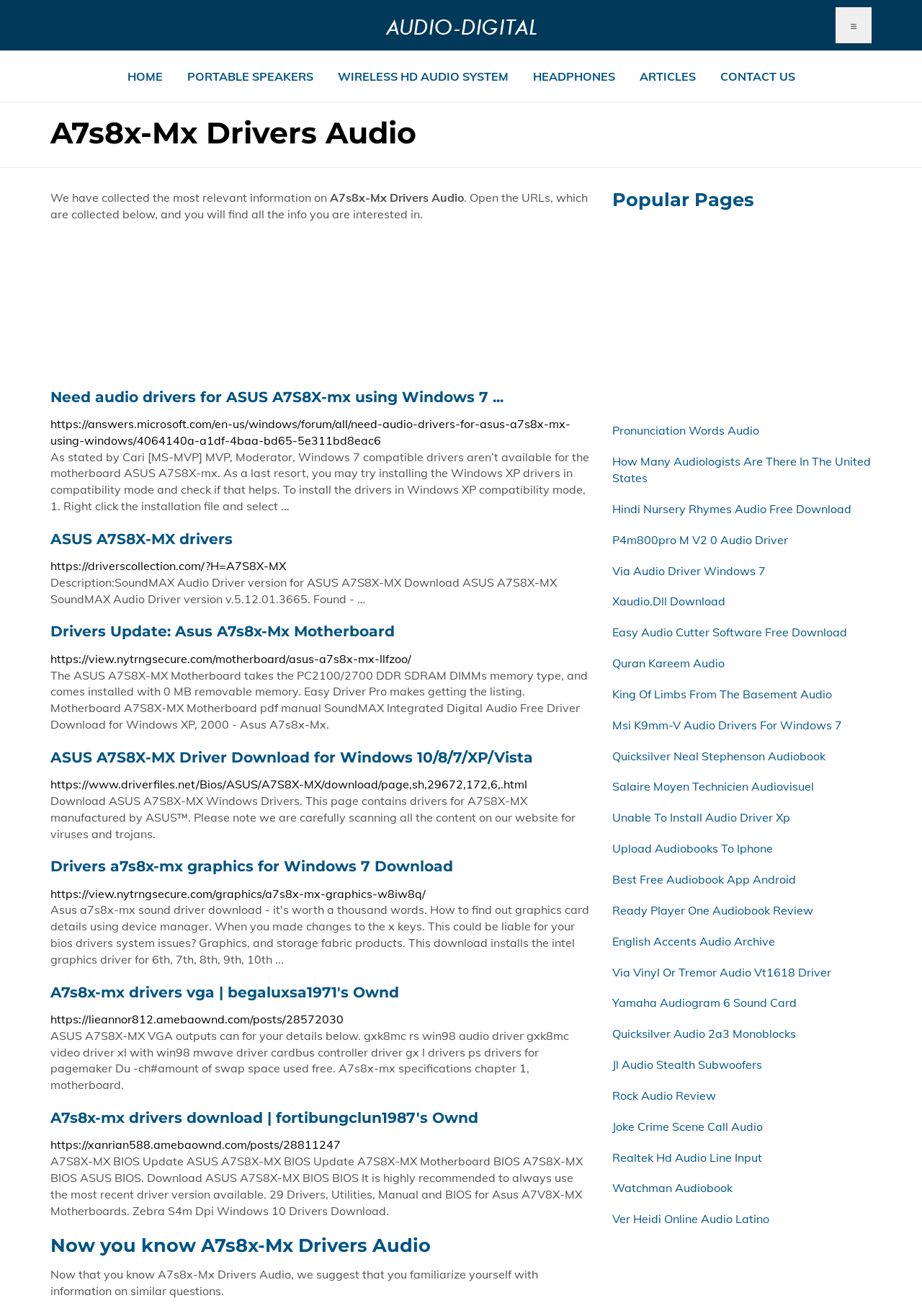Identify and provide the bounding box for the element described by: "Ready Player One Audiobook Review".

[0.664, 0.686, 0.882, 0.697]